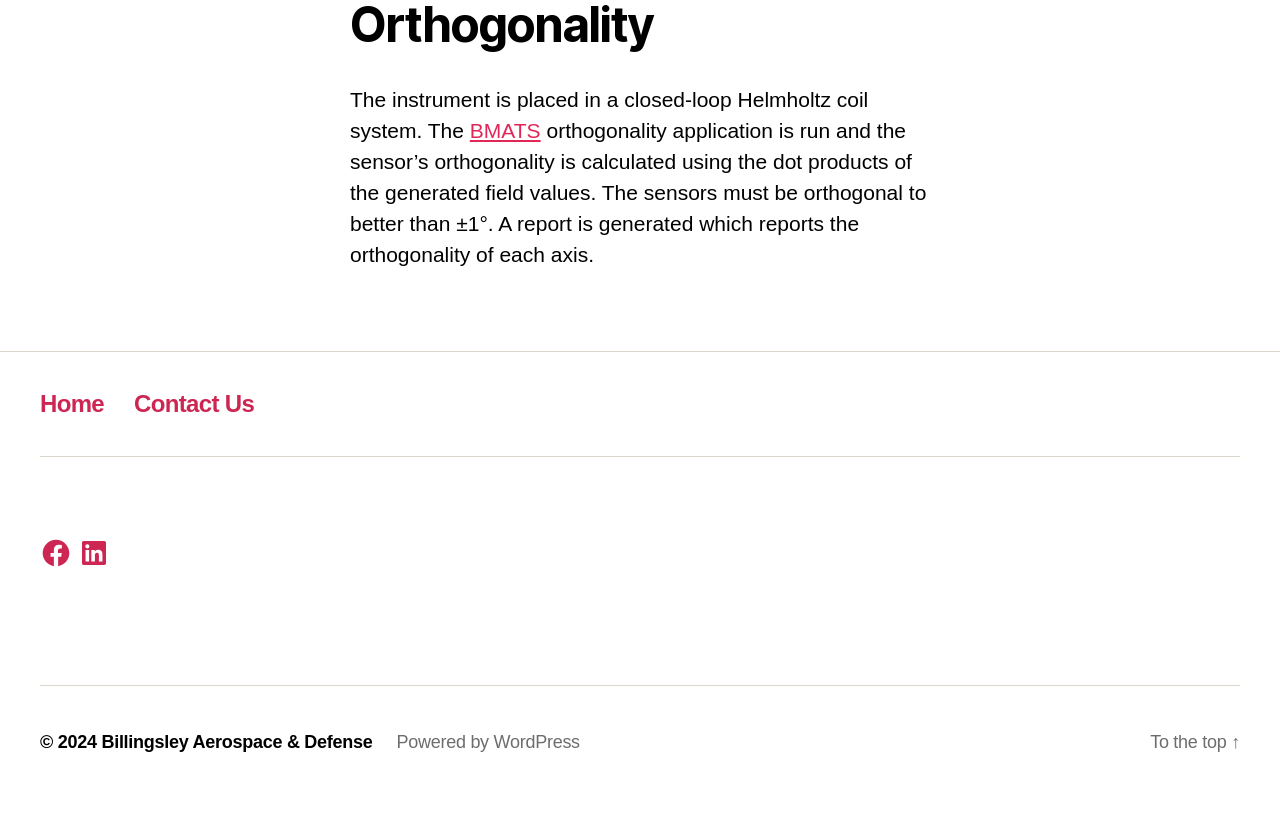Locate the coordinates of the bounding box for the clickable region that fulfills this instruction: "Go back to the top of the page".

[0.899, 0.919, 0.969, 0.944]